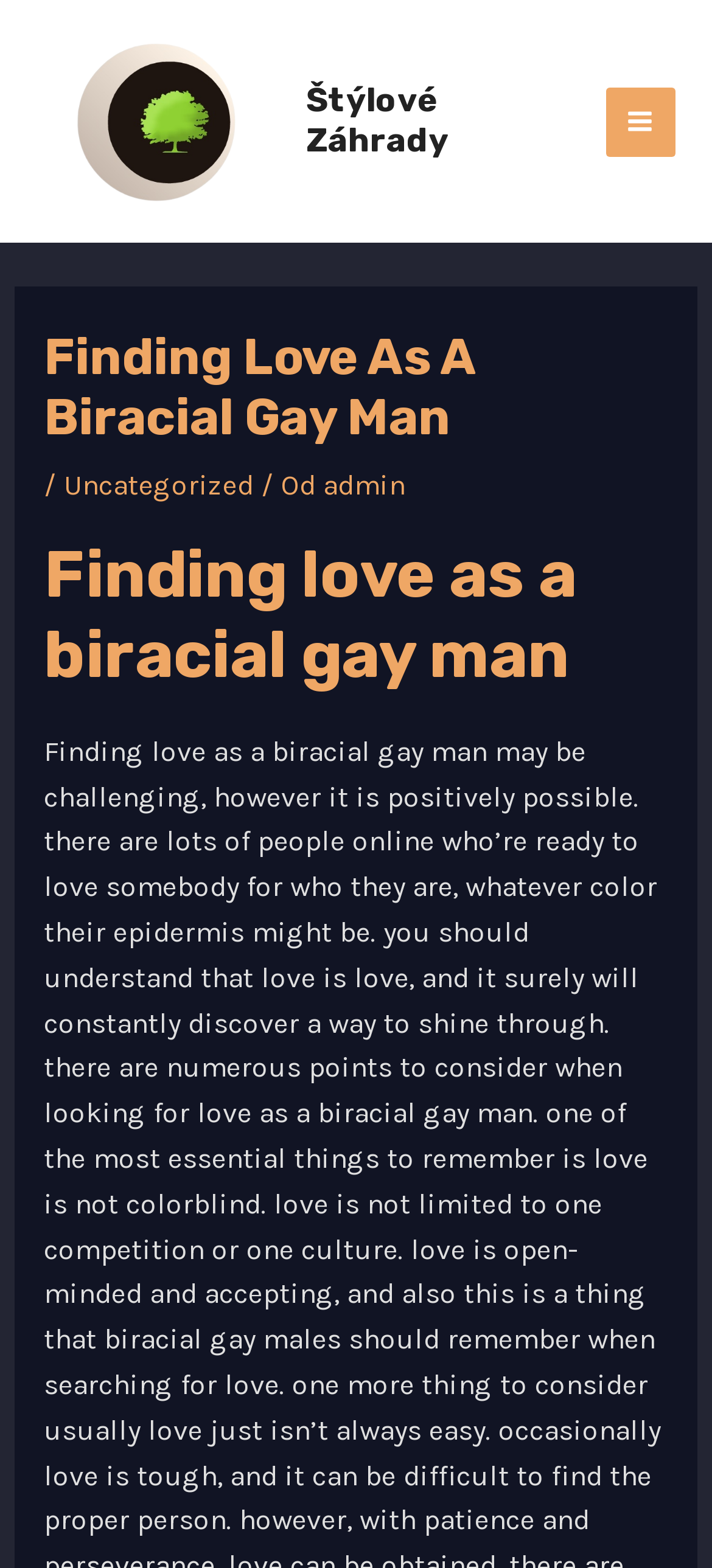Respond to the following question using a concise word or phrase: 
What is the text of the first heading?

Finding Love As A Biracial Gay Man